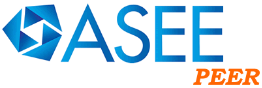Break down the image and provide a full description, noting any significant aspects.

The image displays the logo of the ASEE PEER (American Society for Engineering Education Peer) platform. The logo features a distinctive design with a stylized graphic element along with the acronym "ASEE" presented in bold blue letters. Below this, the word "PEER" is rendered in an eye-catching orange hue, emphasizing the platform's commitment to peer review and collaboration within the engineering education community. This logo serves as a visual representation of ASEE’s dedication to enhancing engineering education and facilitating resource sharing among educators and researchers.